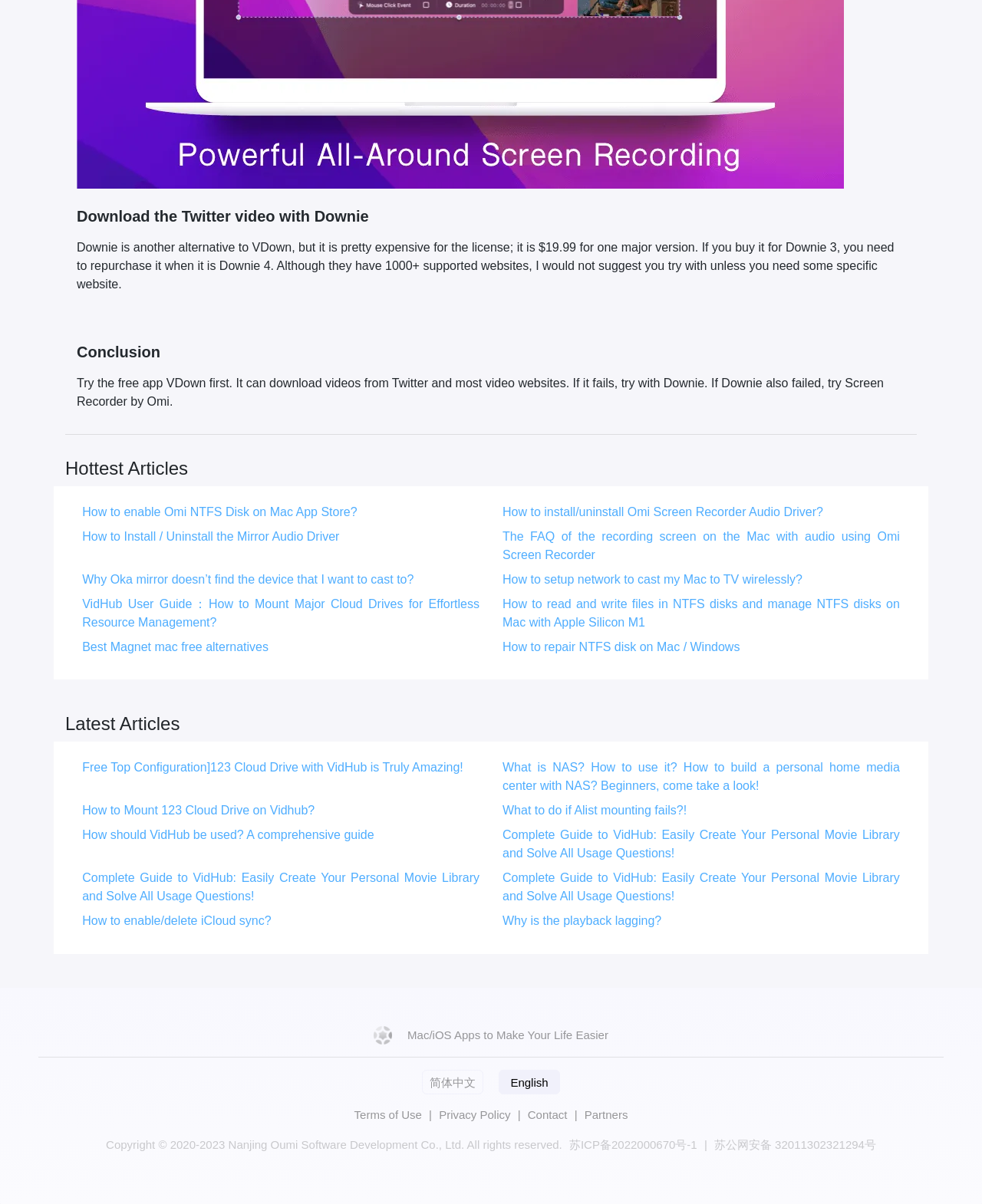Find the bounding box coordinates of the element you need to click on to perform this action: 'Read the article about how to install/uninstall Omi Screen Recorder Audio Driver'. The coordinates should be represented by four float values between 0 and 1, in the format [left, top, right, bottom].

[0.512, 0.42, 0.838, 0.431]